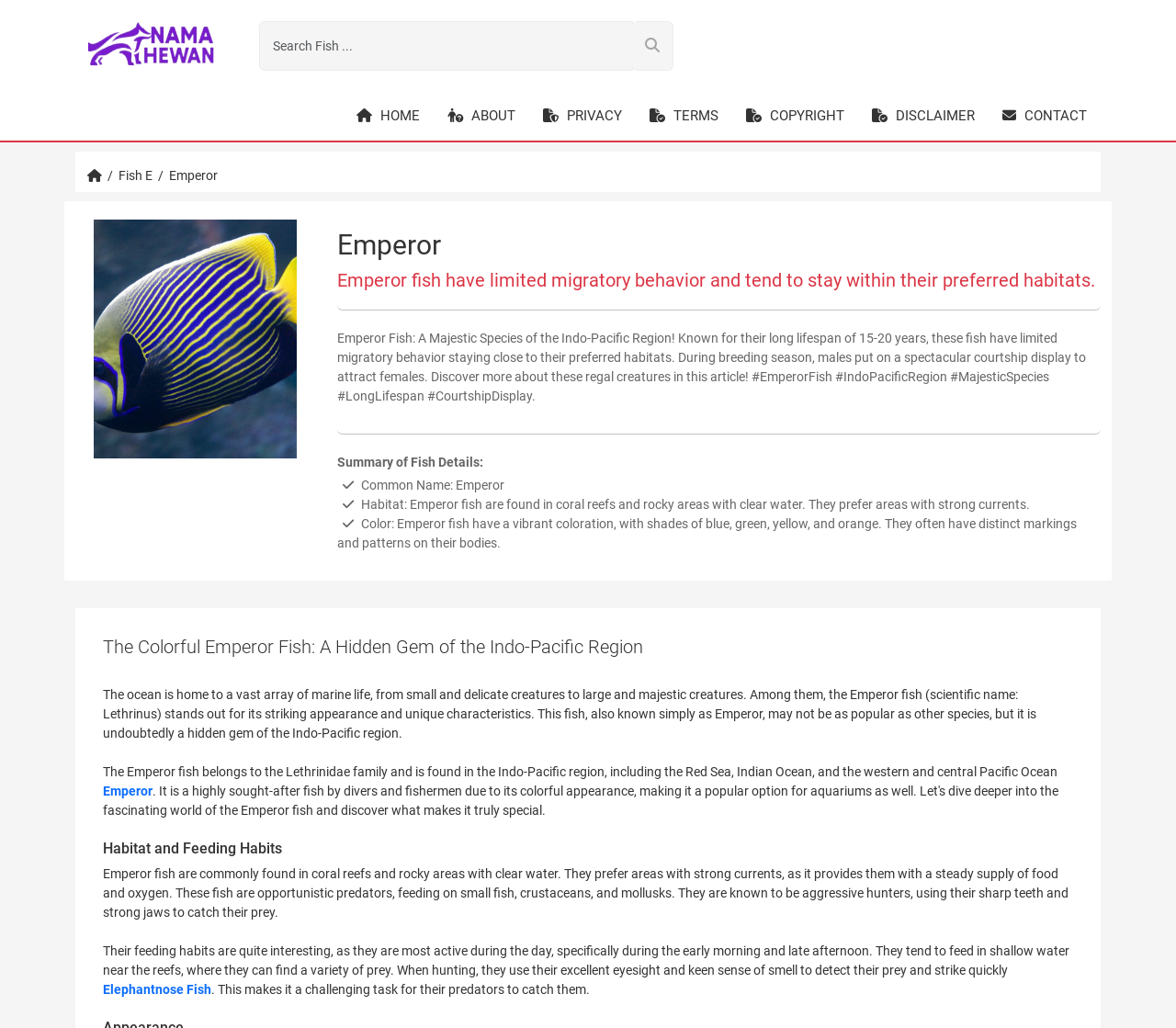Summarize the webpage with intricate details.

This webpage is about the Emperor Fish, a majestic species of the Indo-Pacific region. At the top left corner, there is a logo of RadioDouRosul.com, accompanied by a link to the website. Next to it, there is a search bar with a placeholder text "Search for..." and a search button. 

Below the search bar, there is a navigation menu with links to HOME, ABOUT, PRIVACY, TERMS, COPYRIGHT, DISCLAIMER, and CONTACT. 

On the left side of the page, there is a menu with links to Fish E, Emperor, and other related topics. The main content of the page is divided into sections, starting with an introduction to the Emperor Fish, which is known for its long lifespan of 15-20 years and limited migratory behavior. 

There is a large image of the Emperor Fish, followed by a heading and a detailed description of the species. The text is divided into sections, including a summary of fish details, common name, habitat, color, and other characteristics. 

The webpage also discusses the habitat and feeding habits of the Emperor Fish, including their preference for coral reefs and rocky areas with clear water, and their feeding habits during the day. There are several links to related topics, such as Elephantnose Fish, throughout the text.